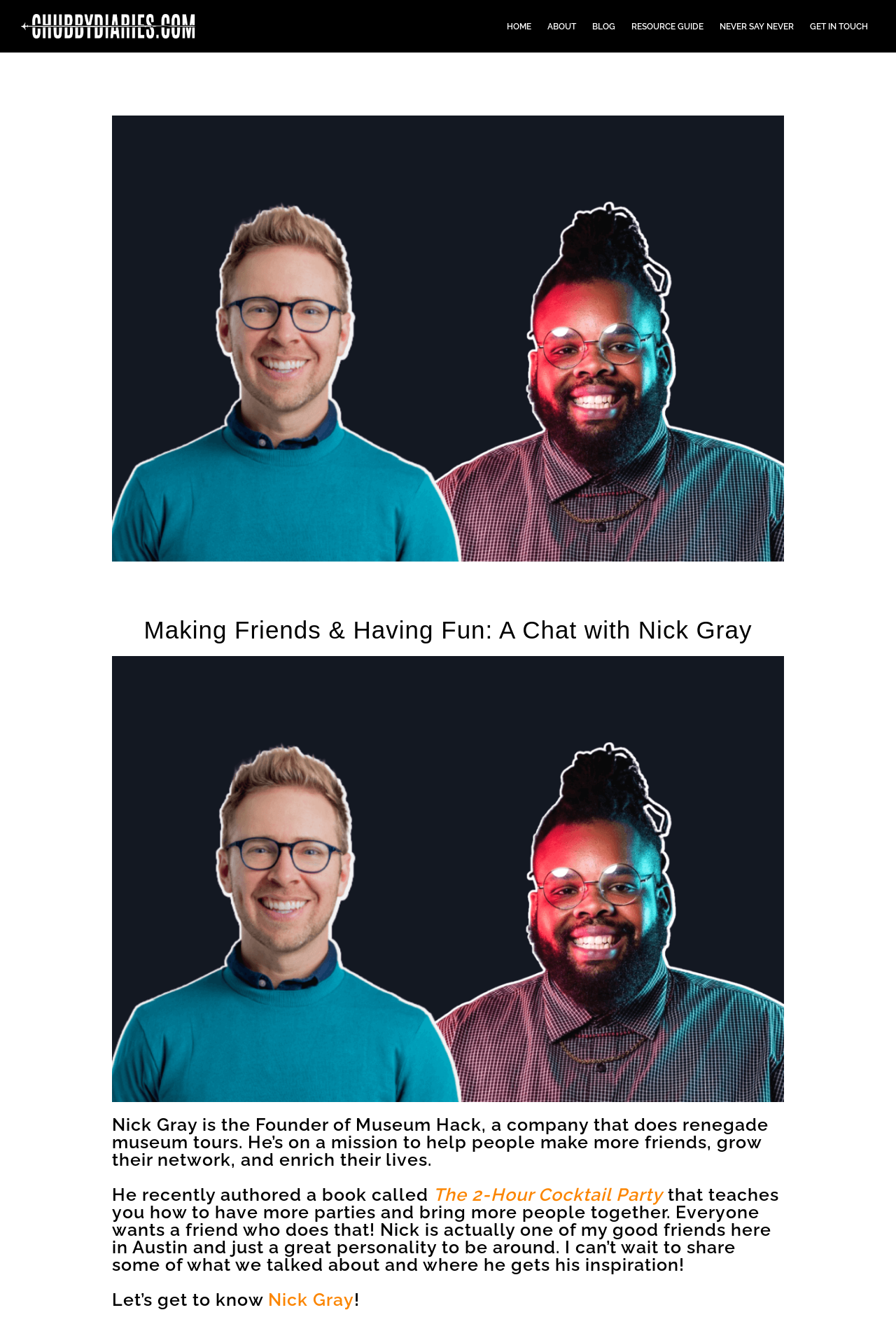Provide the bounding box coordinates of the HTML element described by the text: "Nick Gray".

[0.299, 0.974, 0.395, 0.989]